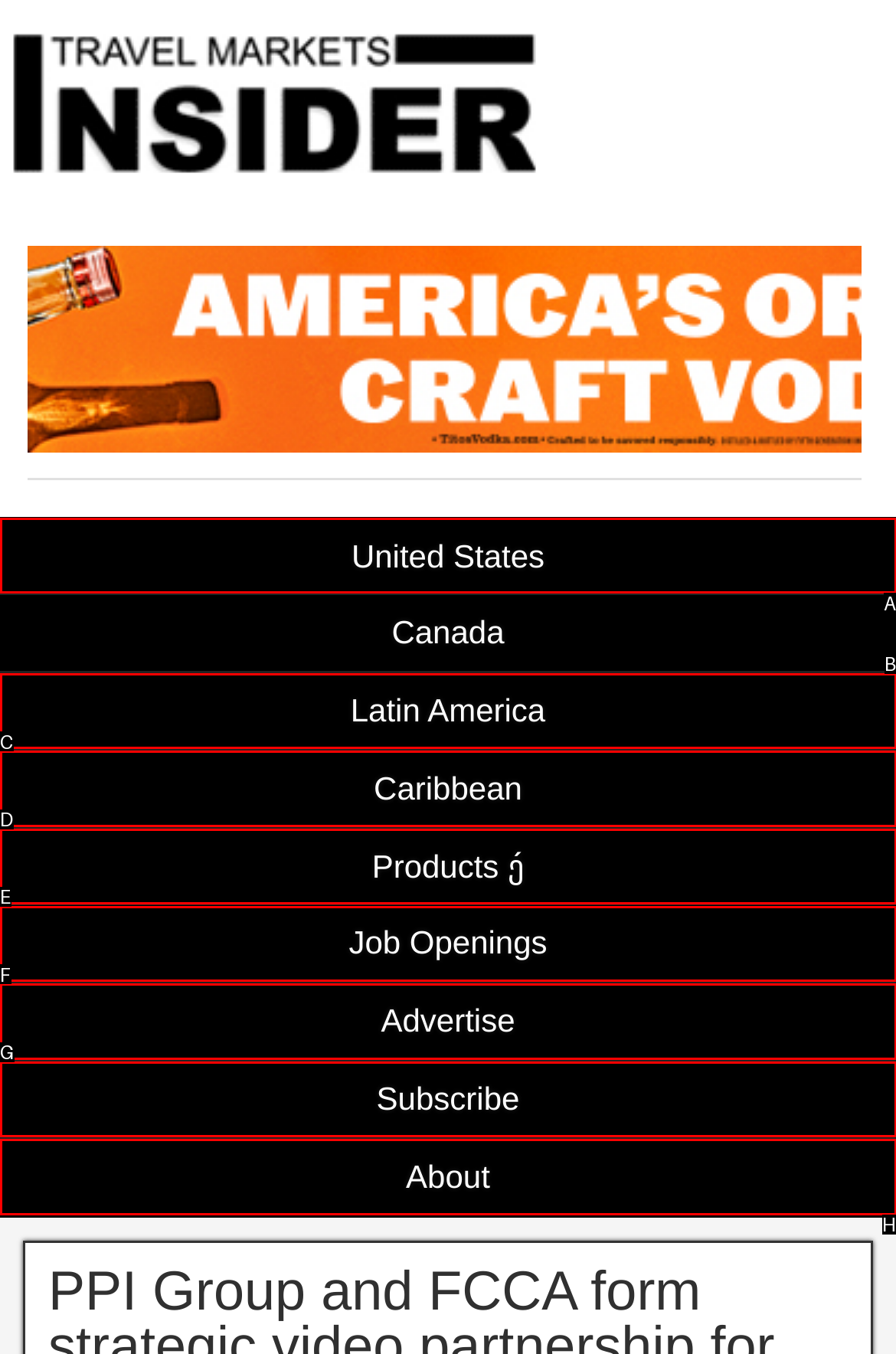Tell me the letter of the option that corresponds to the description: Latin America
Answer using the letter from the given choices directly.

B